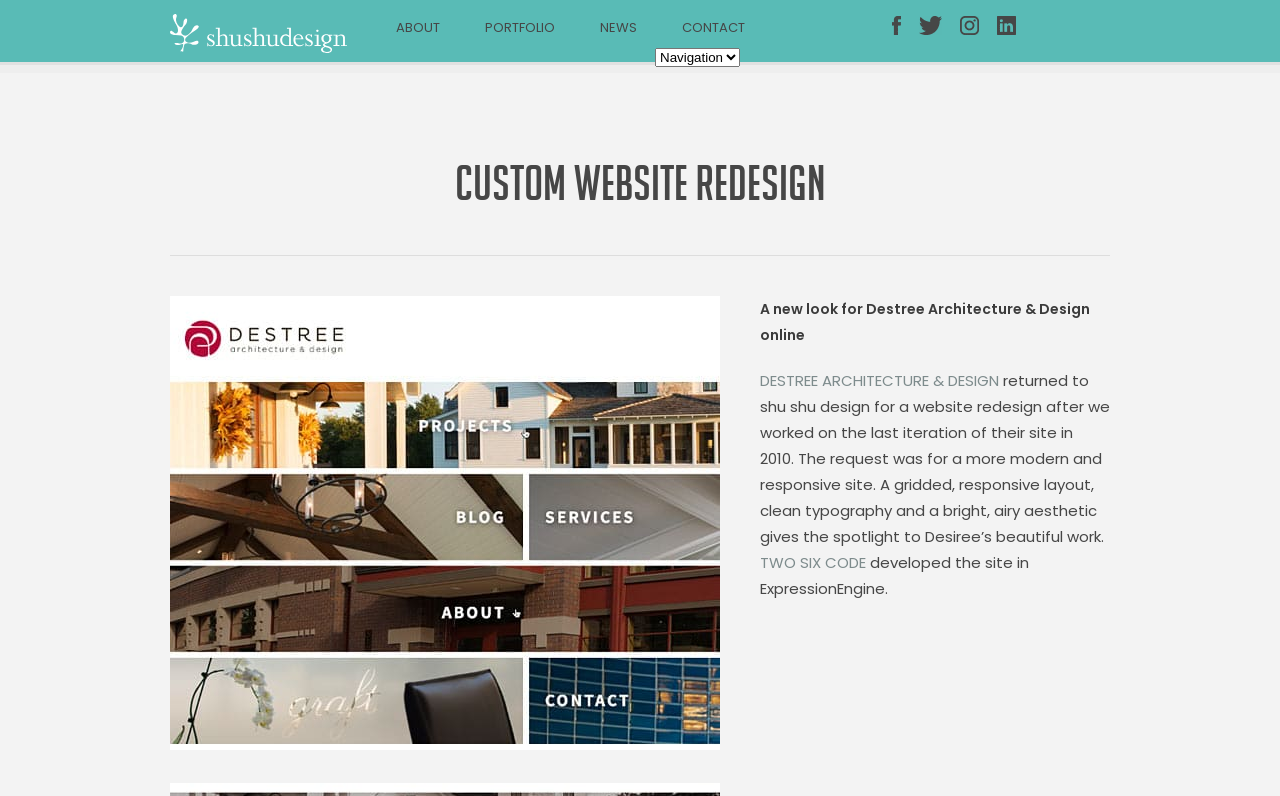Please identify the bounding box coordinates of the clickable area that will fulfill the following instruction: "select an option from the combobox". The coordinates should be in the format of four float numbers between 0 and 1, i.e., [left, top, right, bottom].

[0.512, 0.06, 0.578, 0.084]